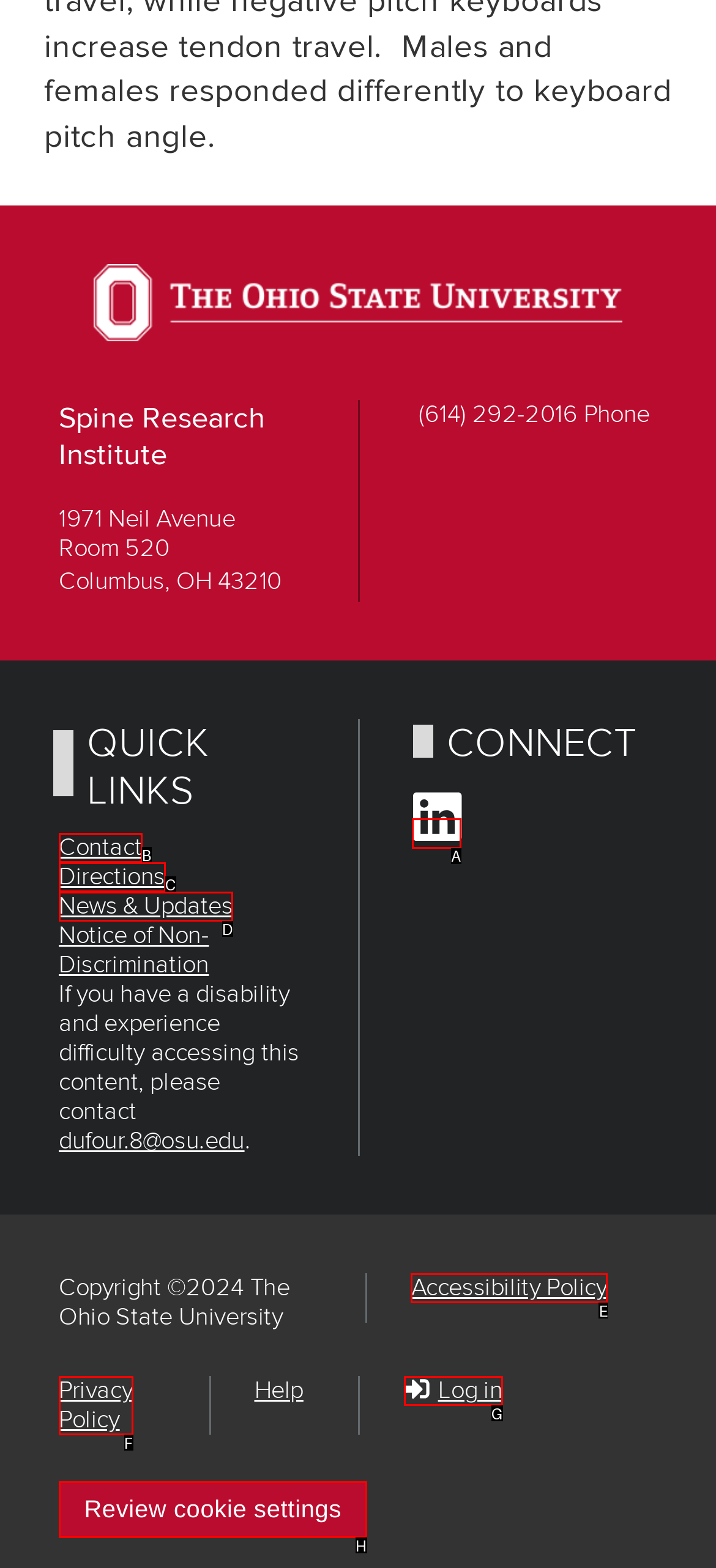To achieve the task: Connect on LinkedIn, which HTML element do you need to click?
Respond with the letter of the correct option from the given choices.

A